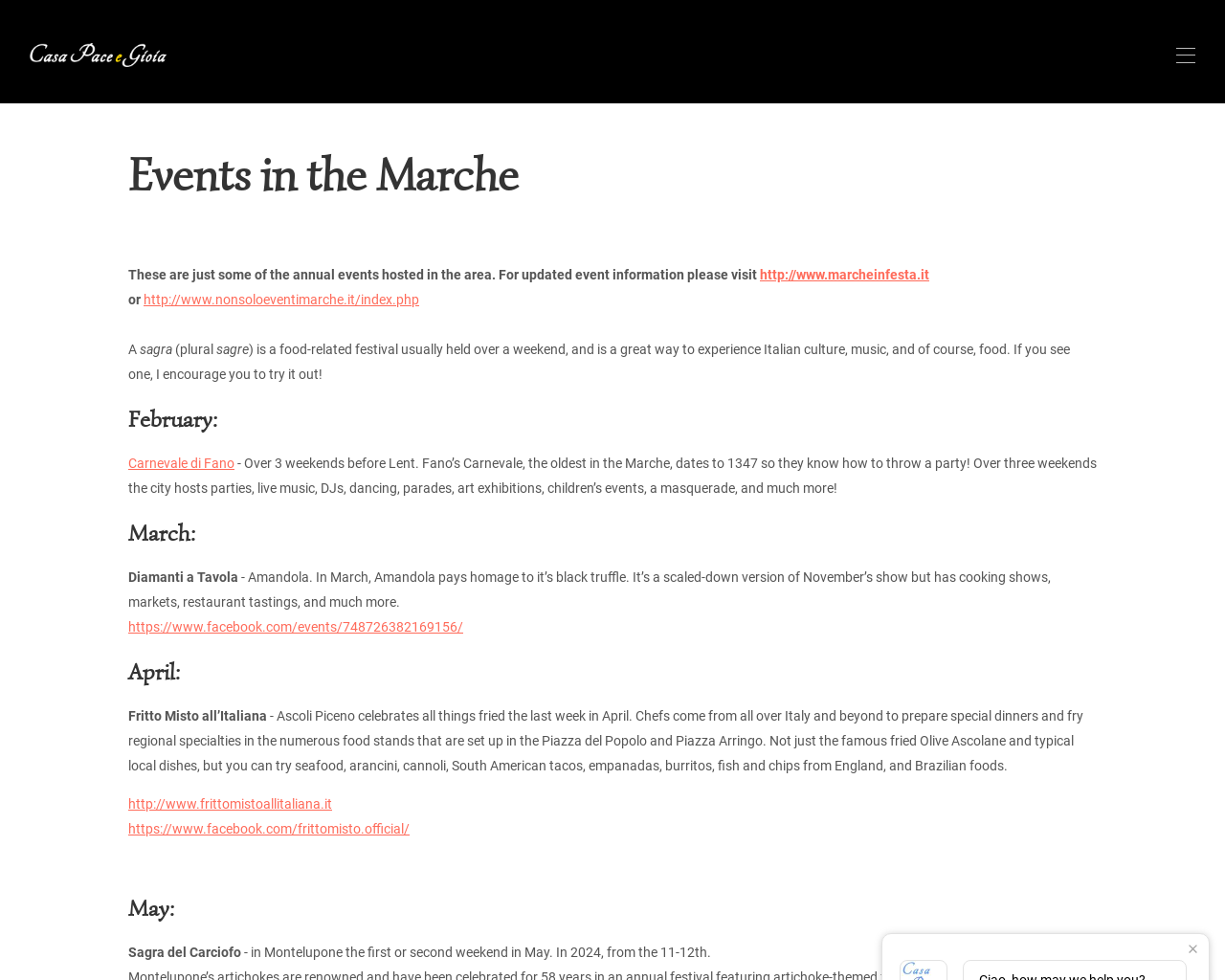Locate the bounding box coordinates of the segment that needs to be clicked to meet this instruction: "Learn more about 'Diamanti a Tavola' event".

[0.105, 0.581, 0.195, 0.596]